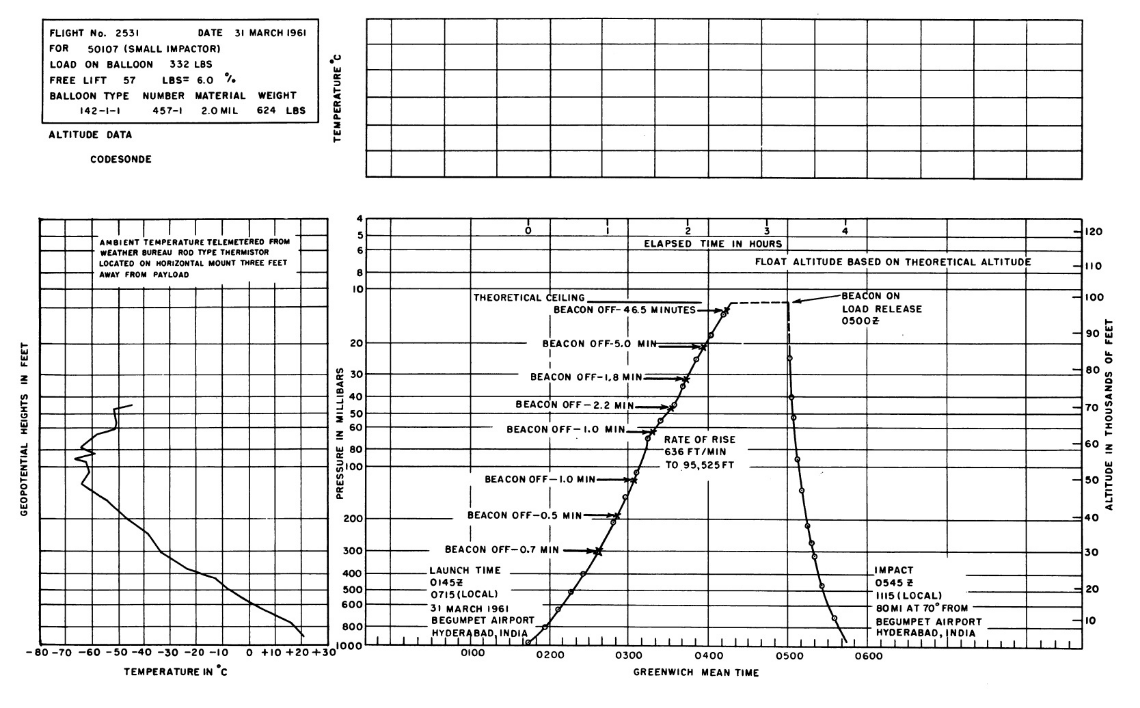What is the rate of rise of the balloon in feet per minute?
With the help of the image, please provide a detailed response to the question.

The rate of rise of the balloon can be found in the right section of the image, which shows that the balloon achieved a rate of rise of 636 feet per minute.